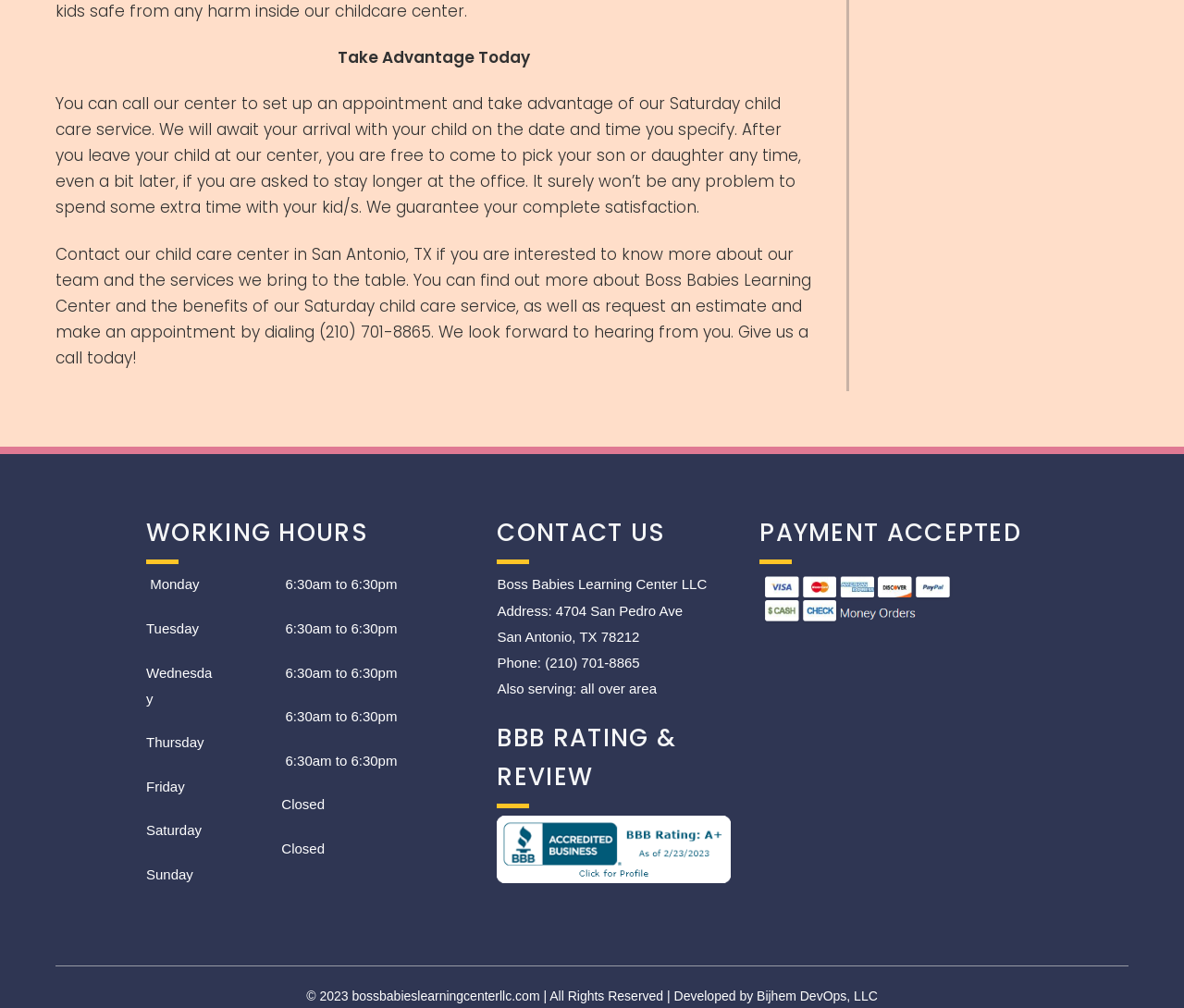Determine the bounding box for the UI element as described: "bossbabieslearningcenterllc.com". The coordinates should be represented as four float numbers between 0 and 1, formatted as [left, top, right, bottom].

[0.297, 0.981, 0.456, 0.996]